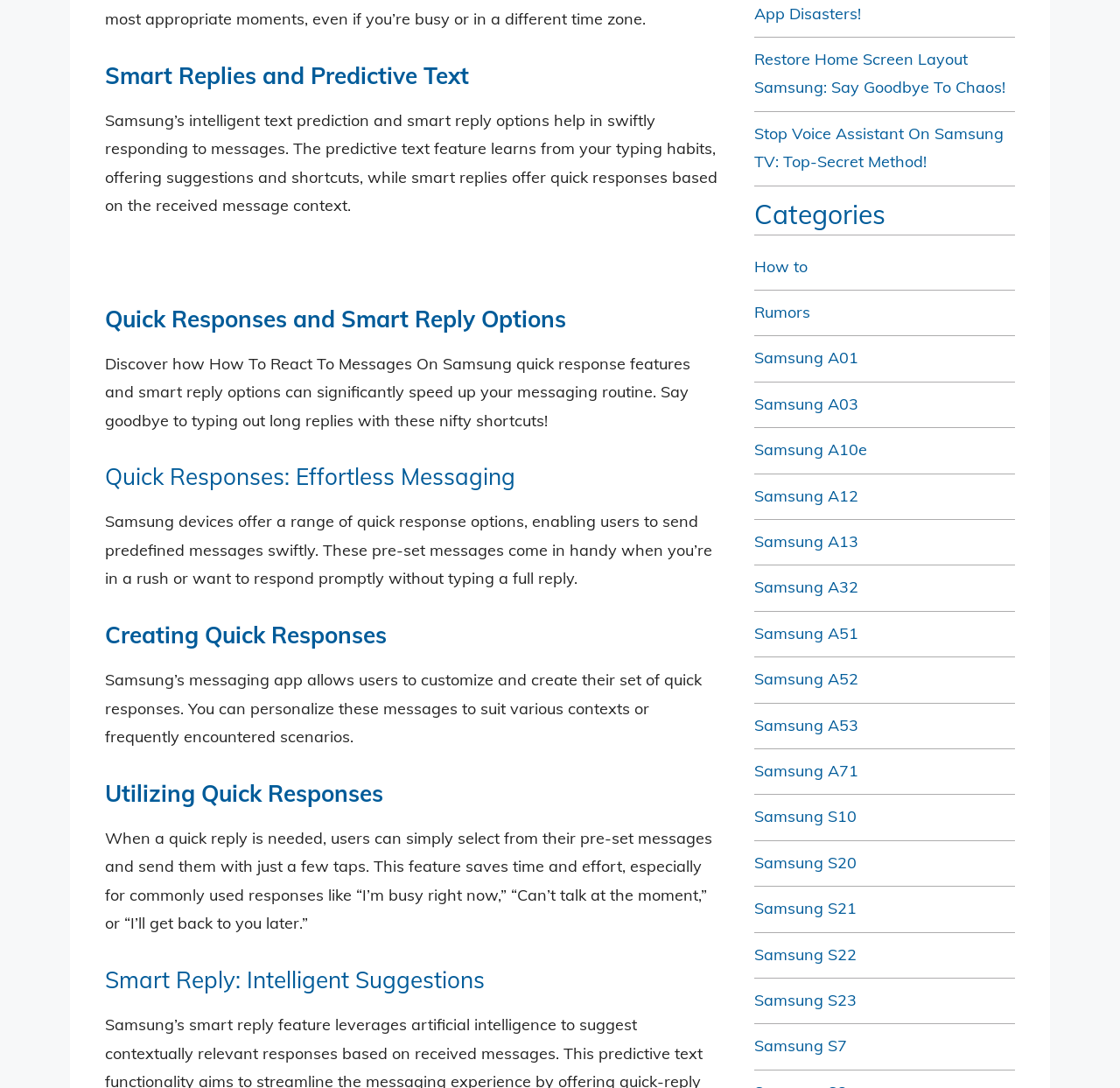Please provide a one-word or phrase answer to the question: 
What are the categories listed on the webpage?

How to, Rumors, Samsung models